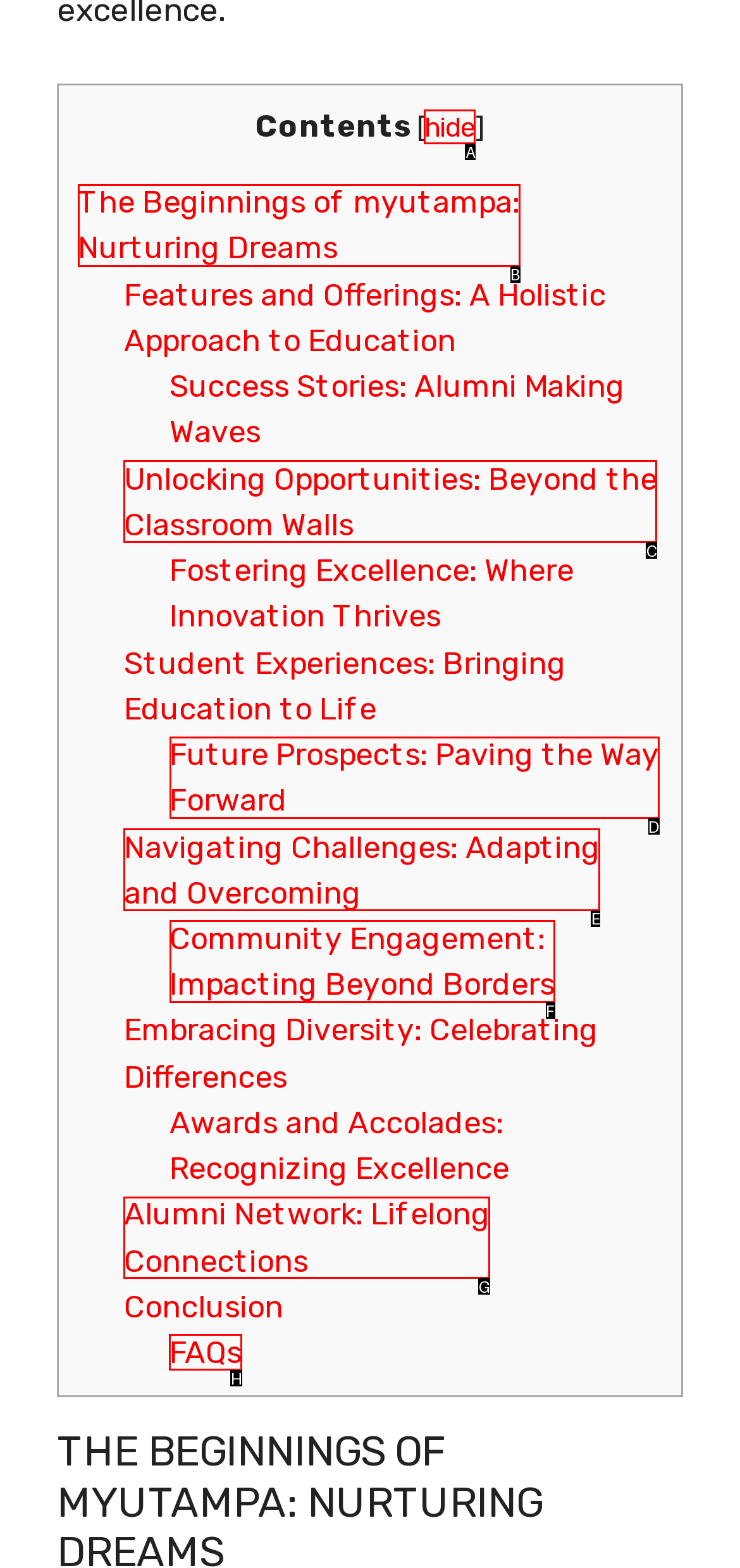Point out which UI element to click to complete this task: Check FAQs
Answer with the letter corresponding to the right option from the available choices.

H